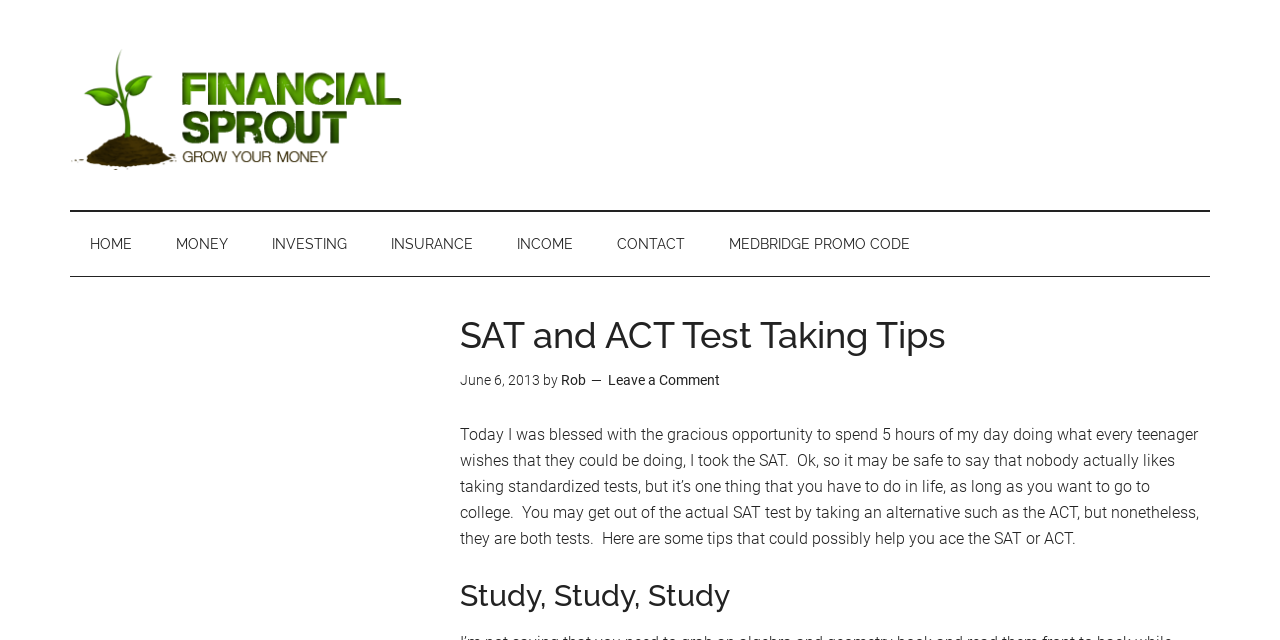Find the bounding box coordinates for the UI element that matches this description: "Financial Sprout".

[0.055, 0.062, 0.352, 0.266]